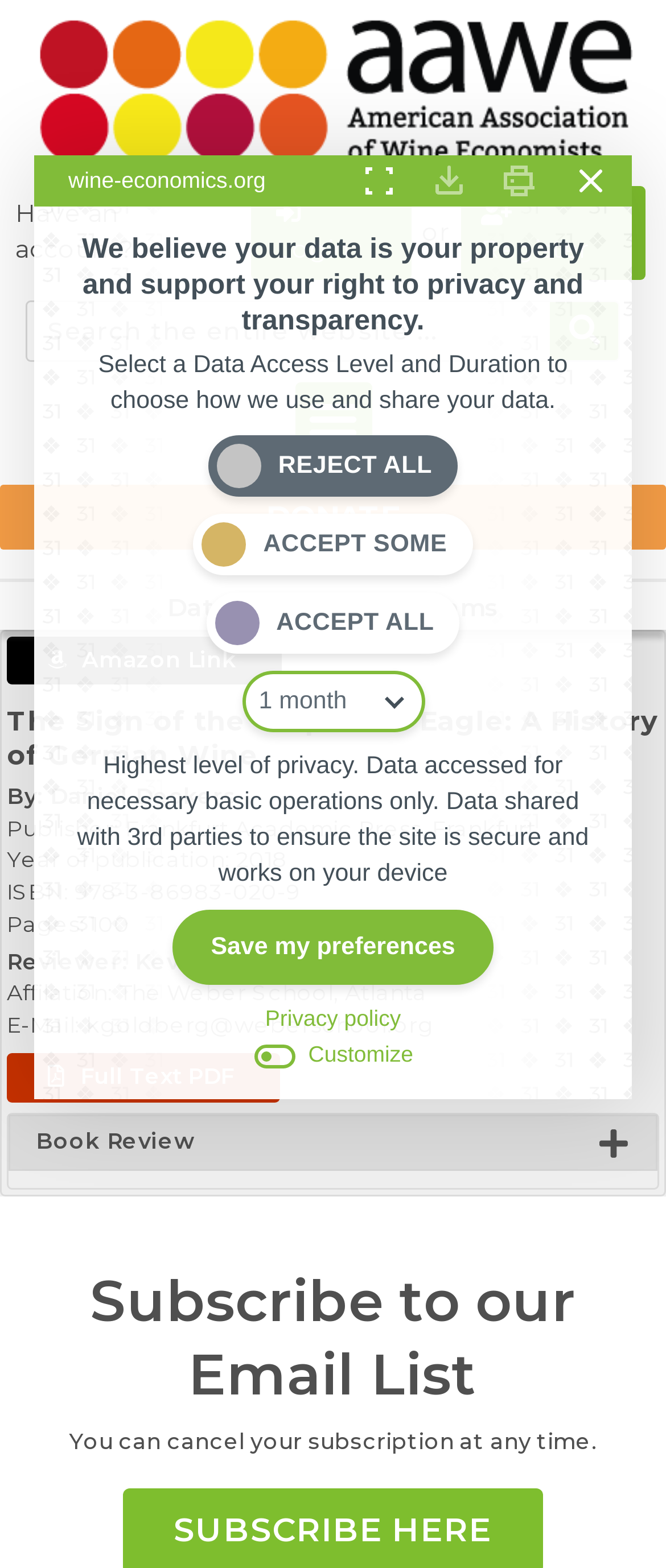Answer briefly with one word or phrase:
What is the email address of the reviewer?

kgoldberg@weberschool.org